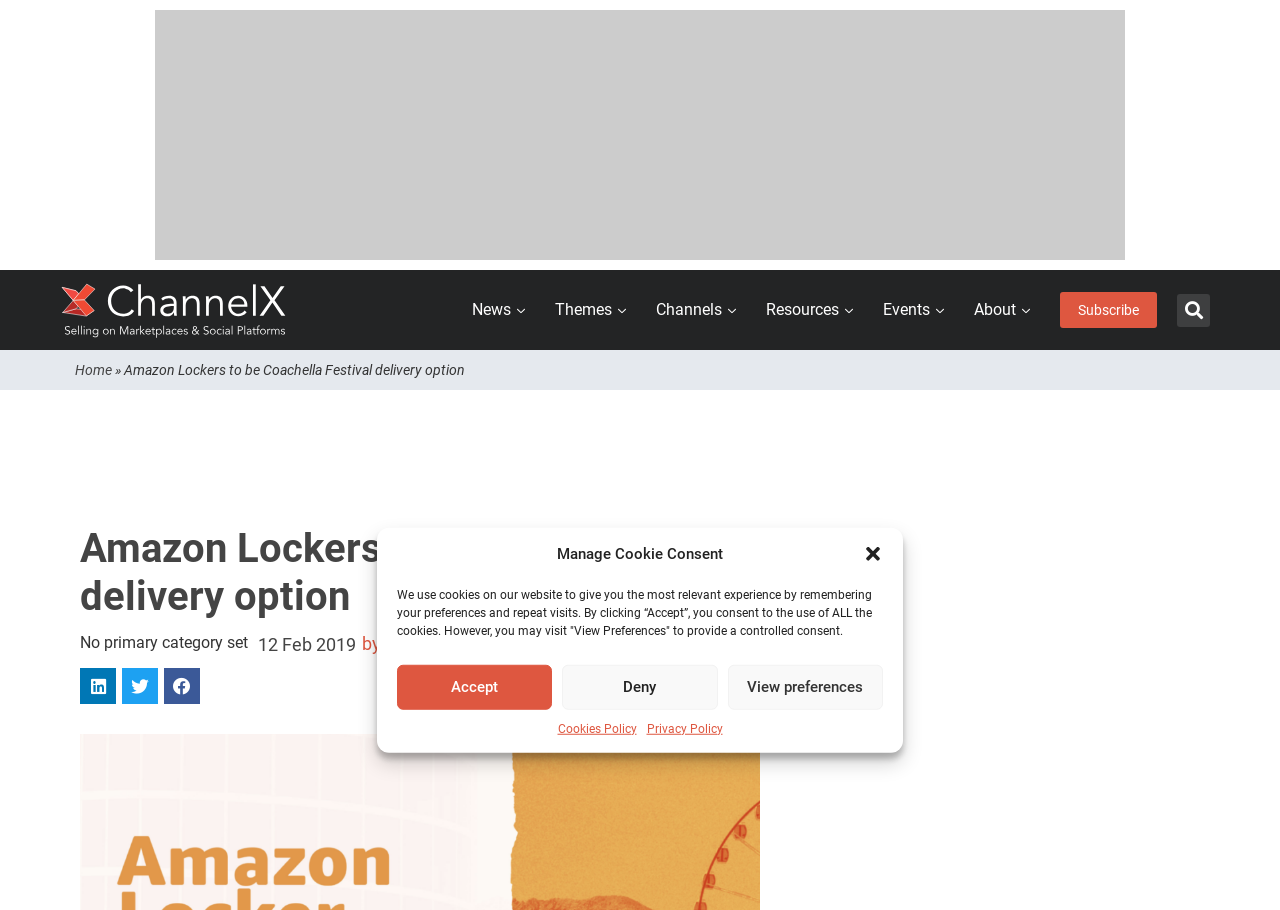Identify the bounding box coordinates for the element you need to click to achieve the following task: "Click the 'FREE CASE EVALUATION' button". The coordinates must be four float values ranging from 0 to 1, formatted as [left, top, right, bottom].

None